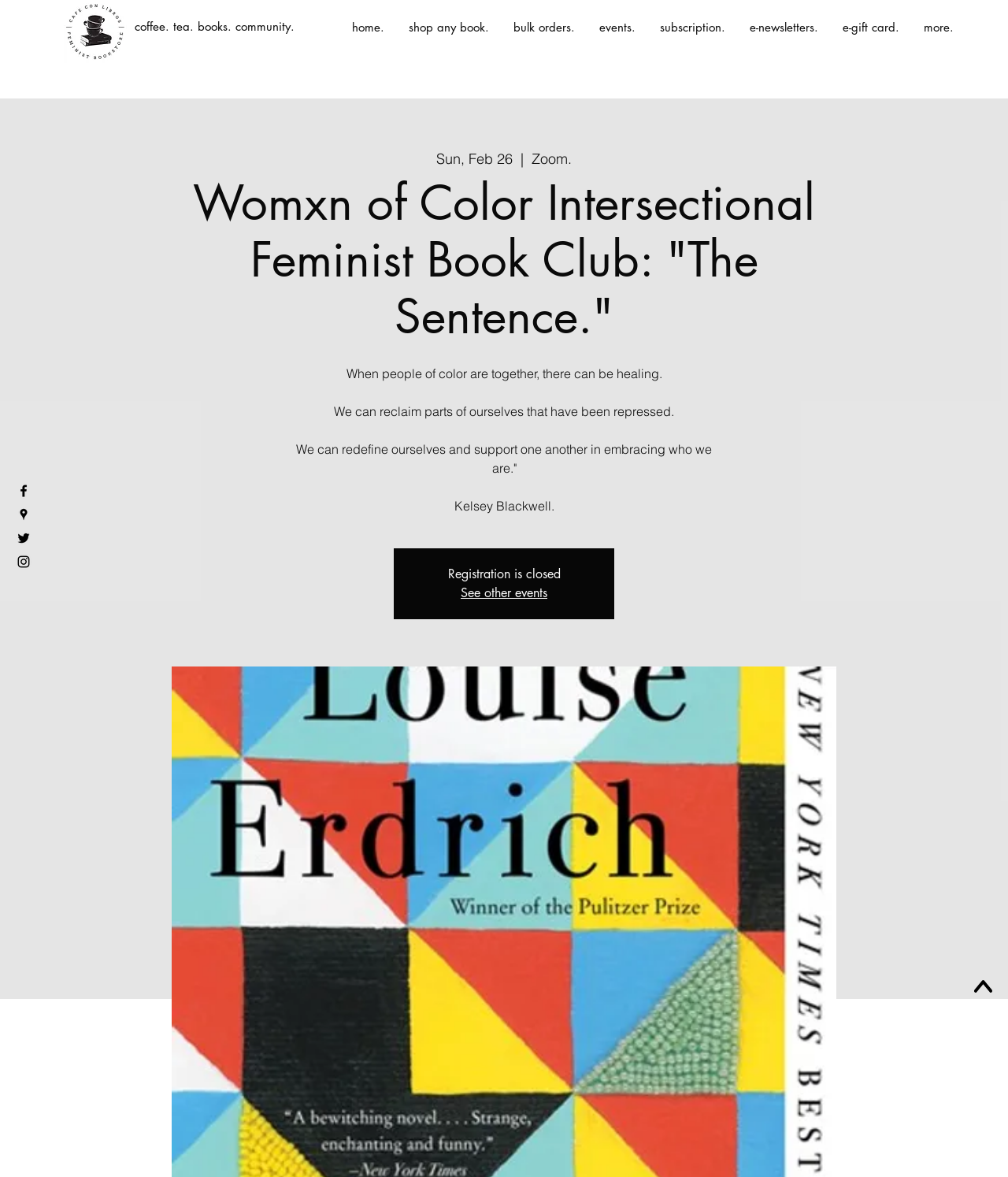Kindly provide the bounding box coordinates of the section you need to click on to fulfill the given instruction: "Visit the Facebook page".

[0.016, 0.41, 0.031, 0.424]